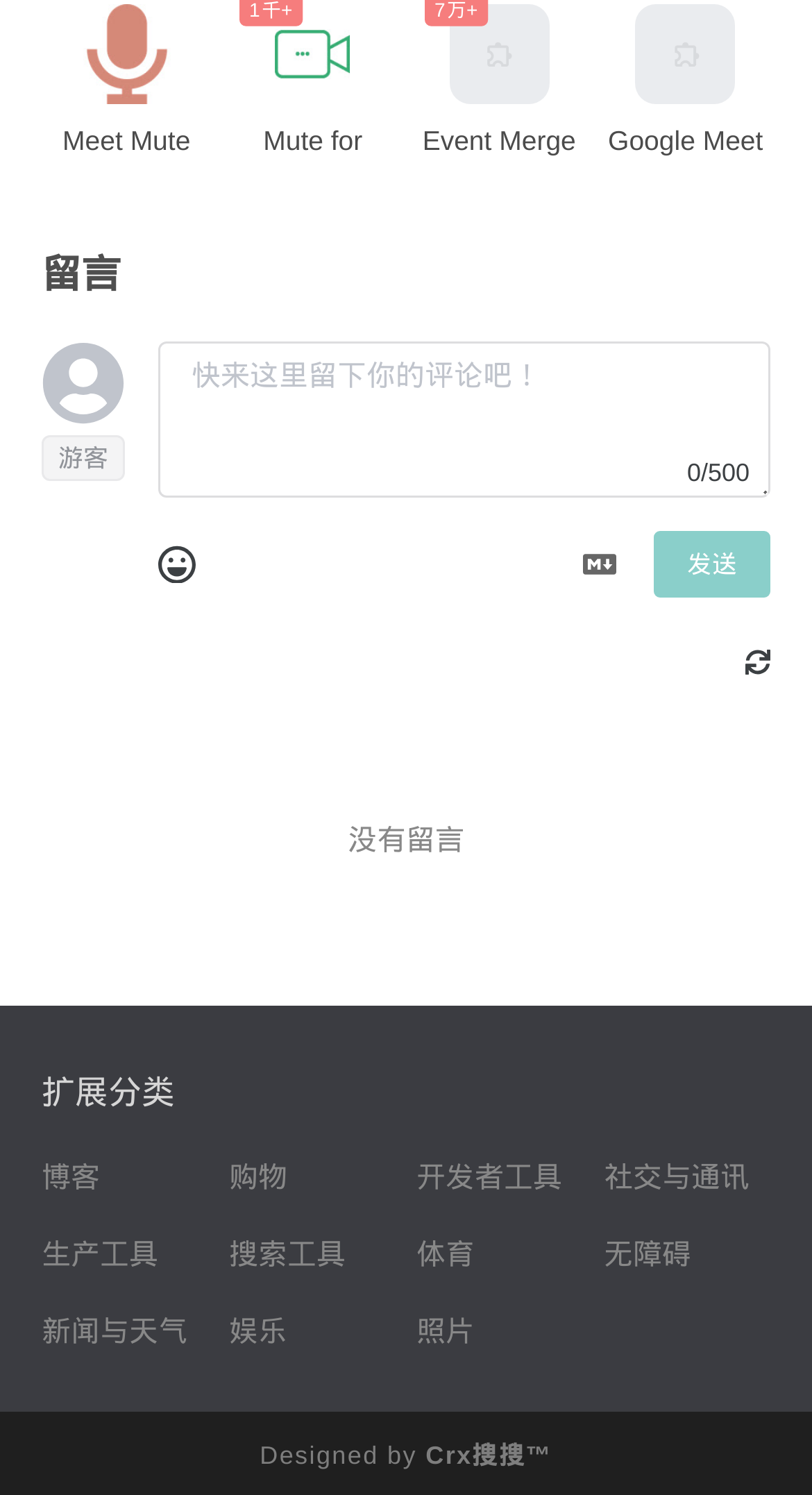Find the bounding box coordinates for the area you need to click to carry out the instruction: "Leave a comment". The coordinates should be four float numbers between 0 and 1, indicated as [left, top, right, bottom].

[0.195, 0.228, 0.949, 0.333]